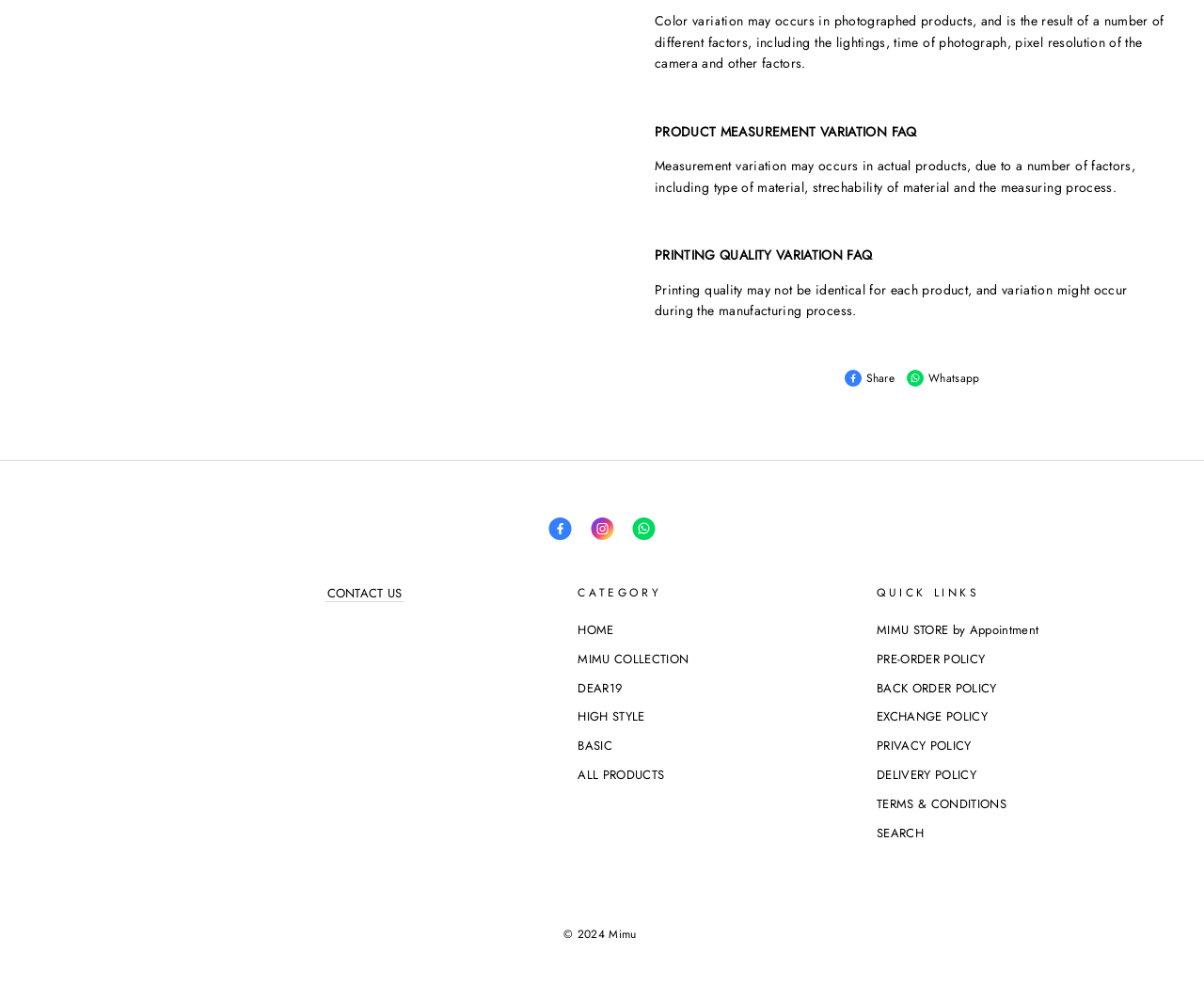Please identify the bounding box coordinates of the region to click in order to complete the task: "login as admin". The coordinates must be four float numbers between 0 and 1, specified as [left, top, right, bottom].

None